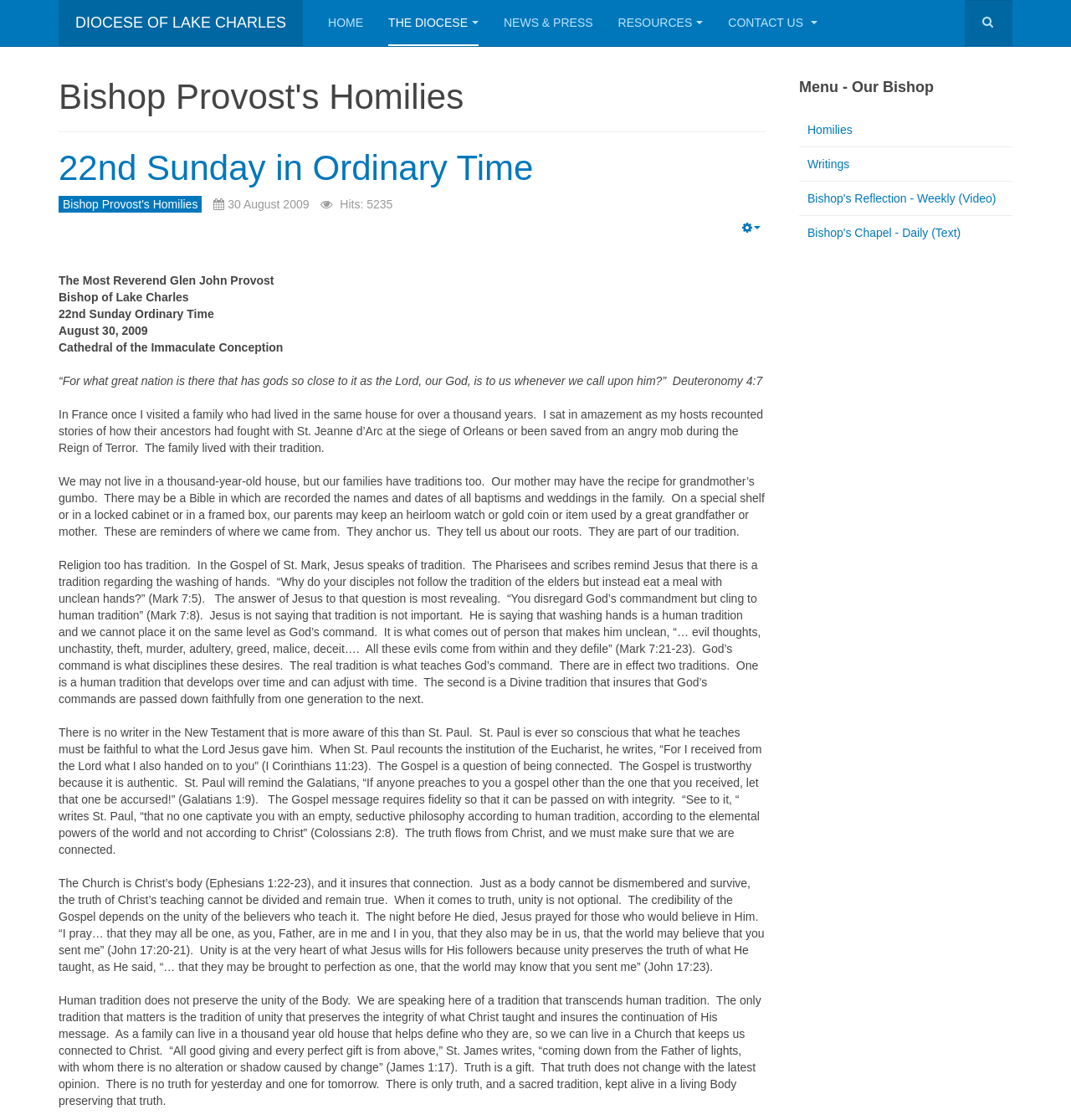Locate the bounding box coordinates of the area to click to fulfill this instruction: "View random posts". The bounding box should be presented as four float numbers between 0 and 1, in the order [left, top, right, bottom].

None